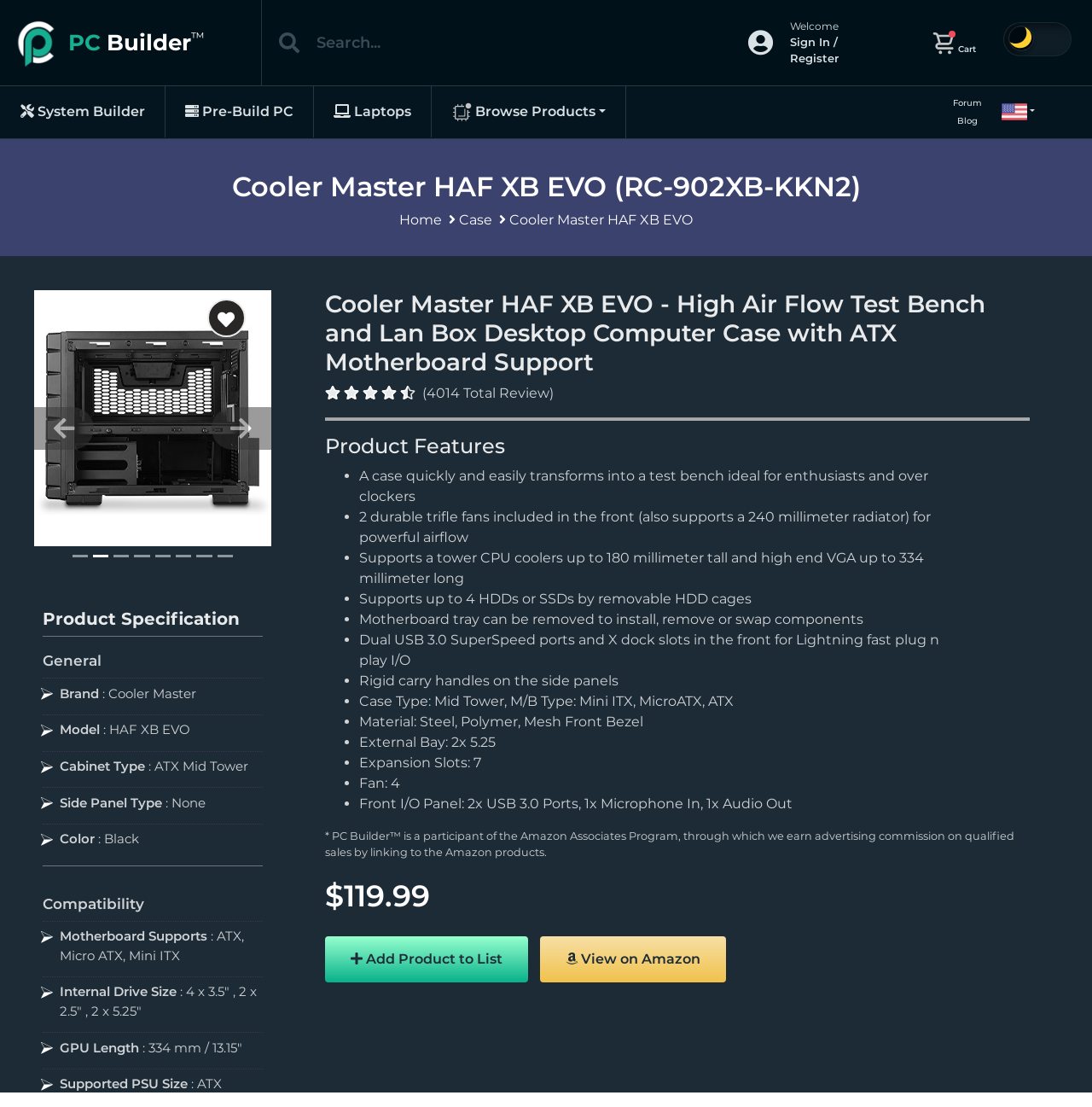Give a concise answer of one word or phrase to the question: 
What is the maximum height of the CPU cooler supported?

180 mm